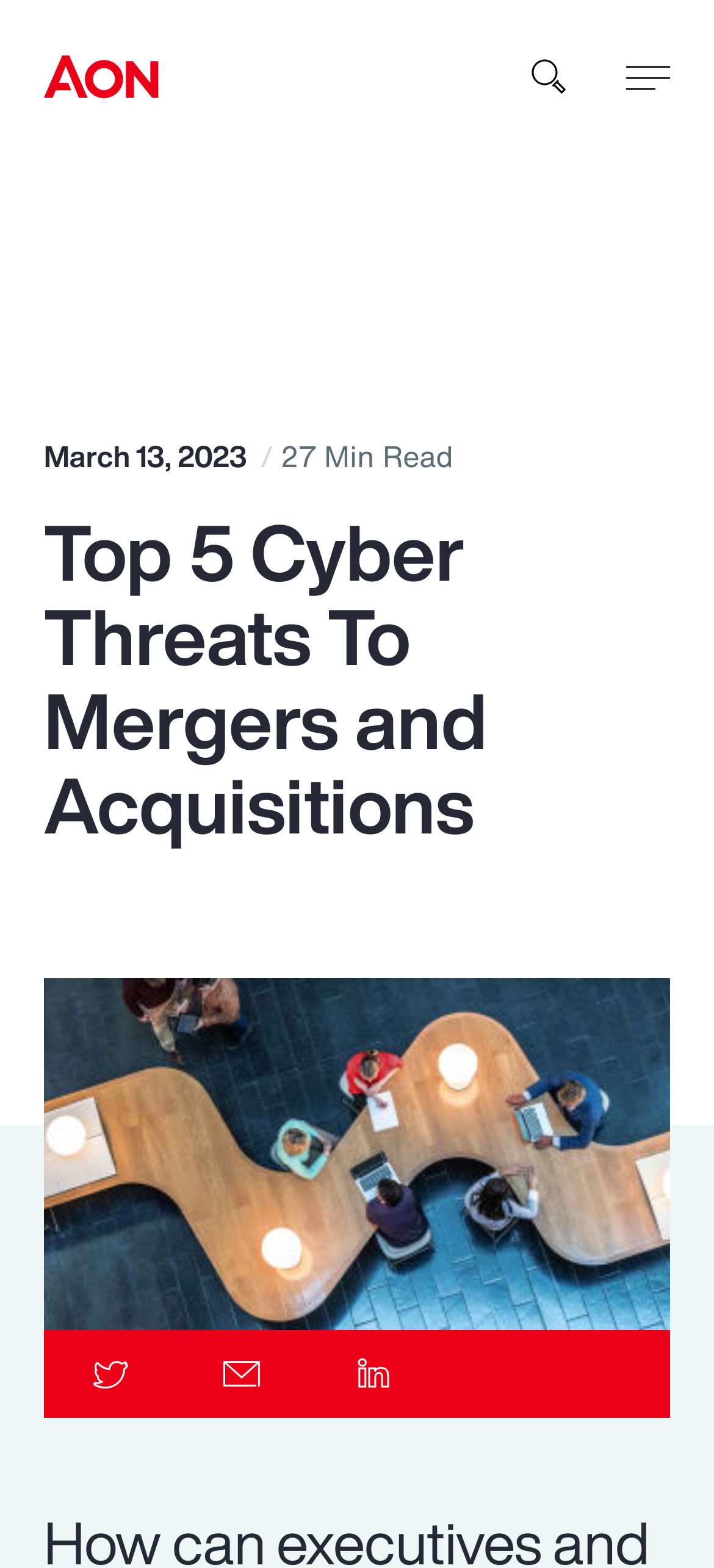Provide the bounding box coordinates for the UI element that is described by this text: "WordPress.org". The coordinates should be in the form of four float numbers between 0 and 1: [left, top, right, bottom].

None